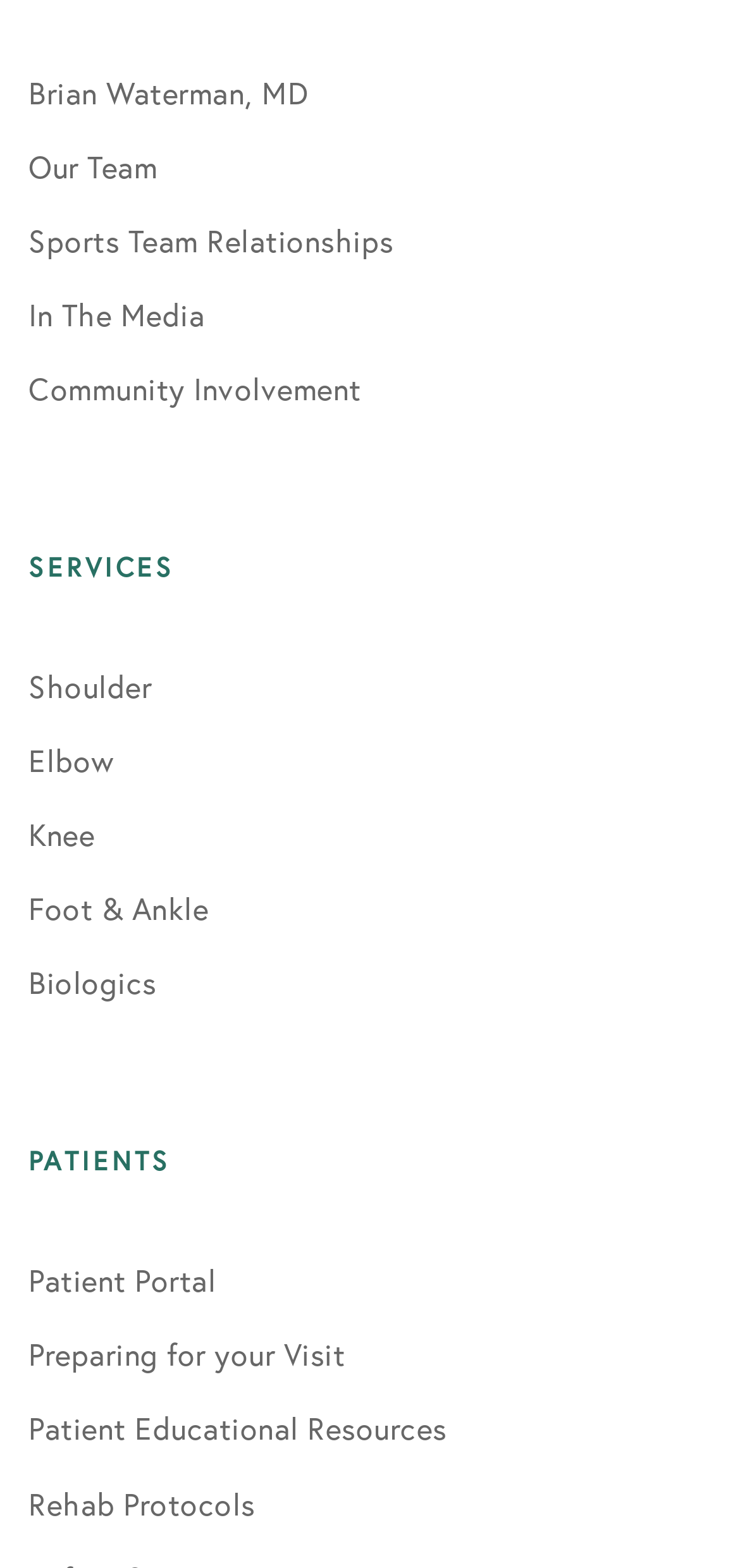Use a single word or phrase to answer the following:
Can I find information about the doctor's team on the website?

Yes